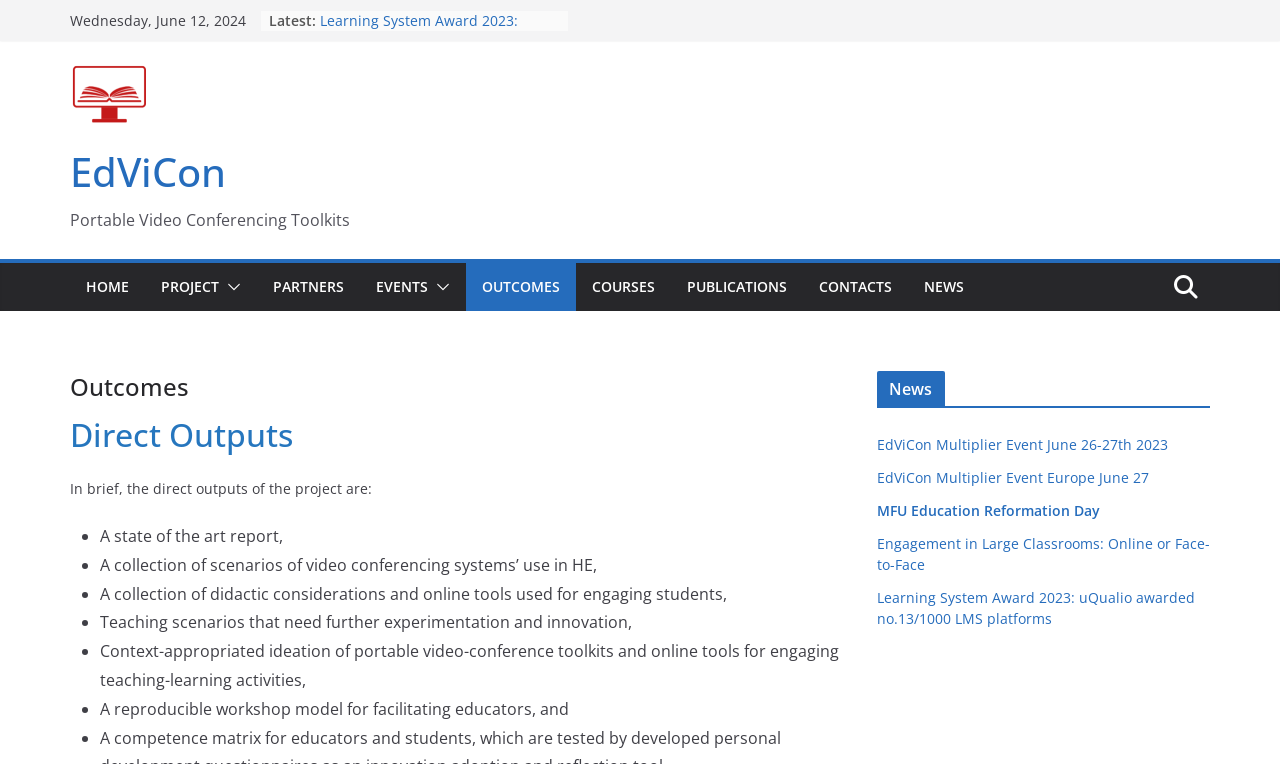Answer succinctly with a single word or phrase:
What is the name of the project?

EdViCon